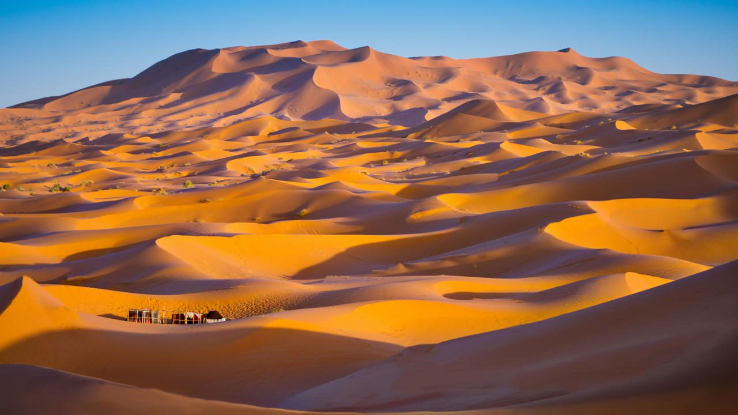Provide a thorough description of the contents of the image.

The image captures the breathtaking expanse of the Merzouga Desert in Morocco, showcasing its vast, undulating sand dunes. The gentle curves of the dunes, bathed in golden sunlight, create a mesmerizing pattern that highlights the serene beauty of this iconic landscape. In the foreground, a small cluster of camels and a traditional seating area suggest the presence of visitors, inviting exploration and adventure amidst the tranquil desert atmosphere. The clear blue sky above complements the warm tones of the sand, making this scene a perfect representation of the enchanting allure that the Merzouga Desert offers to travelers seeking an unforgettable experience in one of Morocco's most stunning natural wonders.